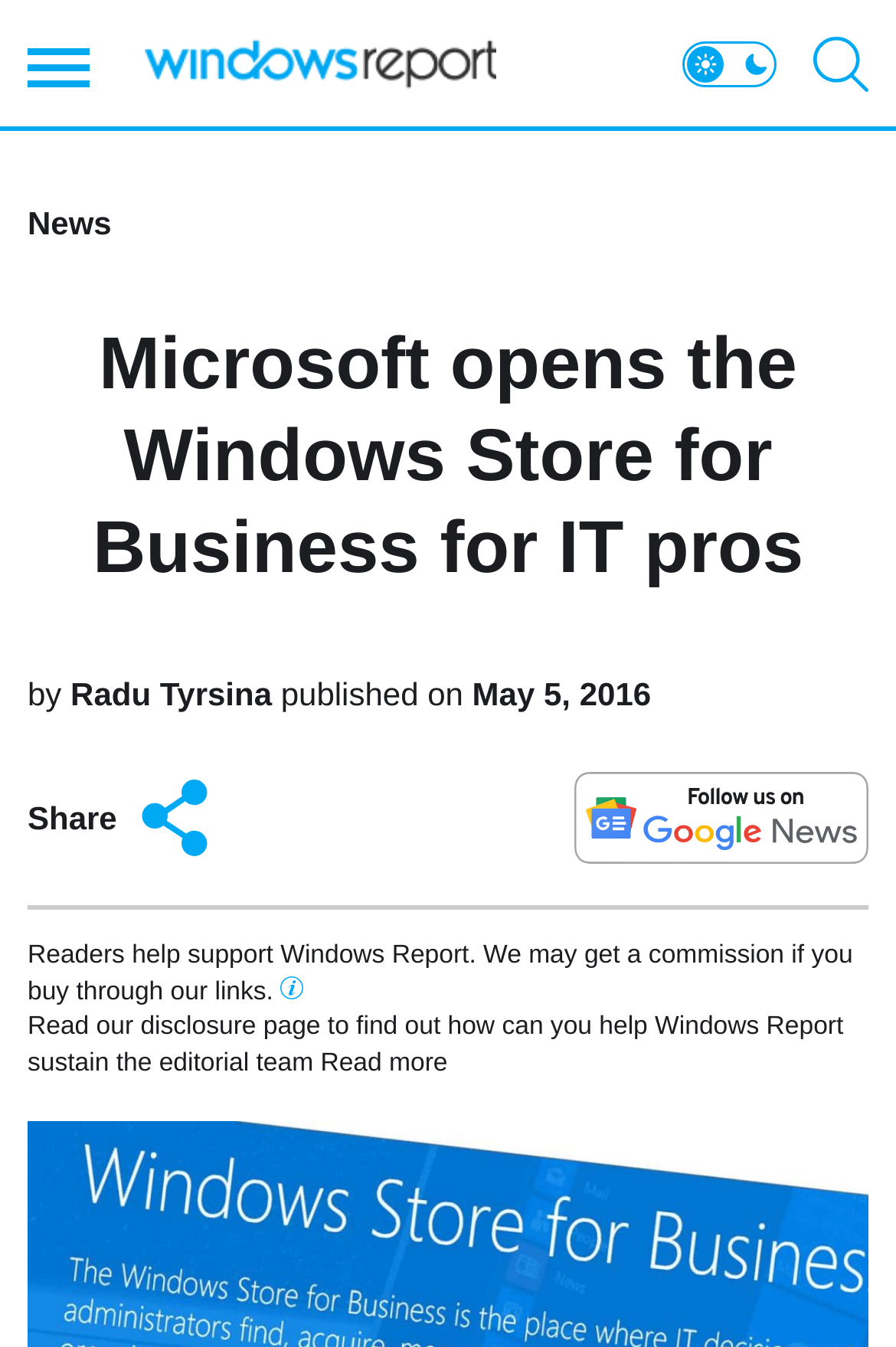Please provide the bounding box coordinate of the region that matches the element description: title="Open search bar". Coordinates should be in the format (top-left x, top-left y, bottom-right x, bottom-right y) and all values should be between 0 and 1.

[0.908, 0.026, 0.969, 0.067]